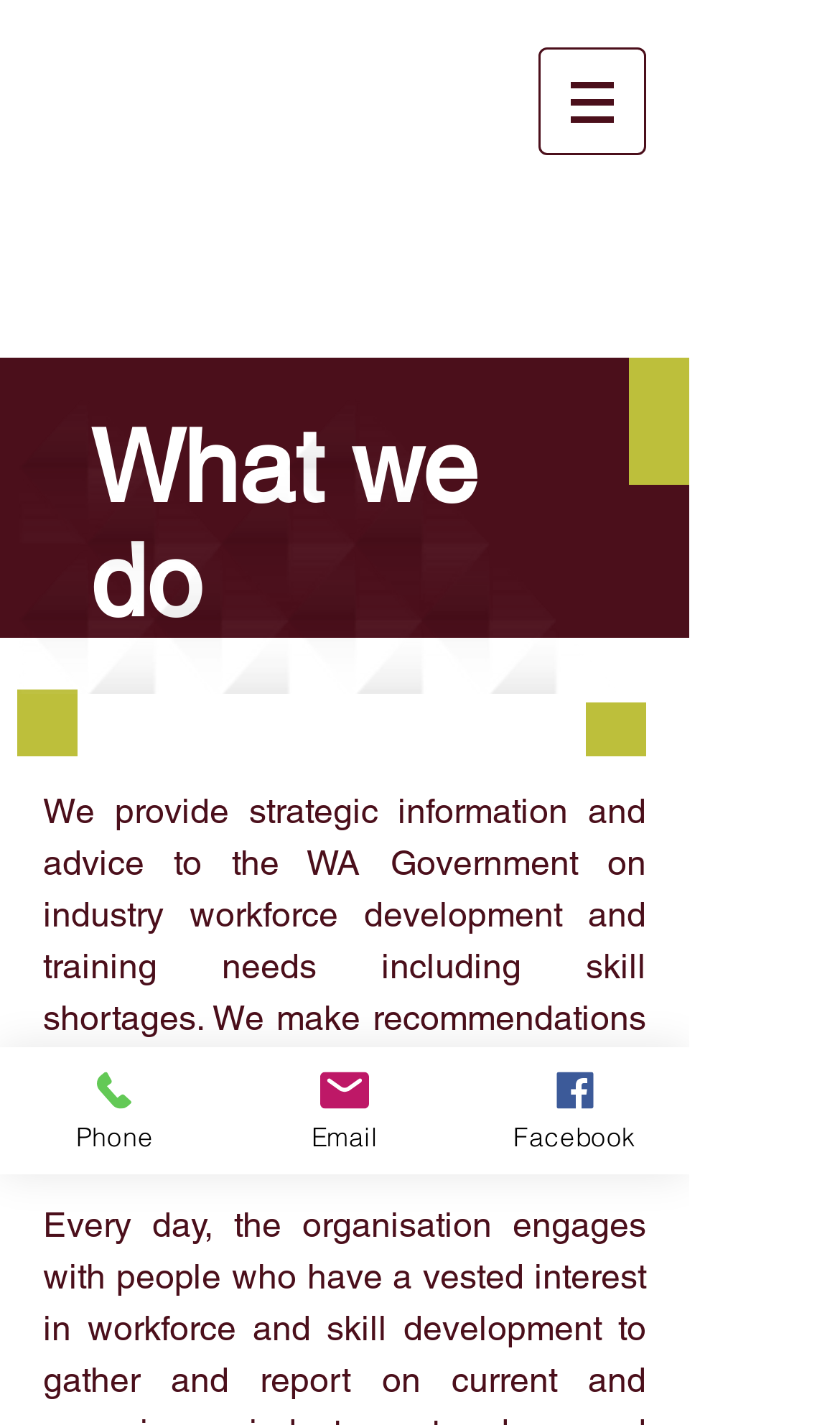What is the function of the button with a popup menu?
Using the image as a reference, deliver a detailed and thorough answer to the question.

The button with a popup menu is located at the top of the page and is labeled 'Site'. Its function is to provide site navigation, allowing users to access different parts of the website.